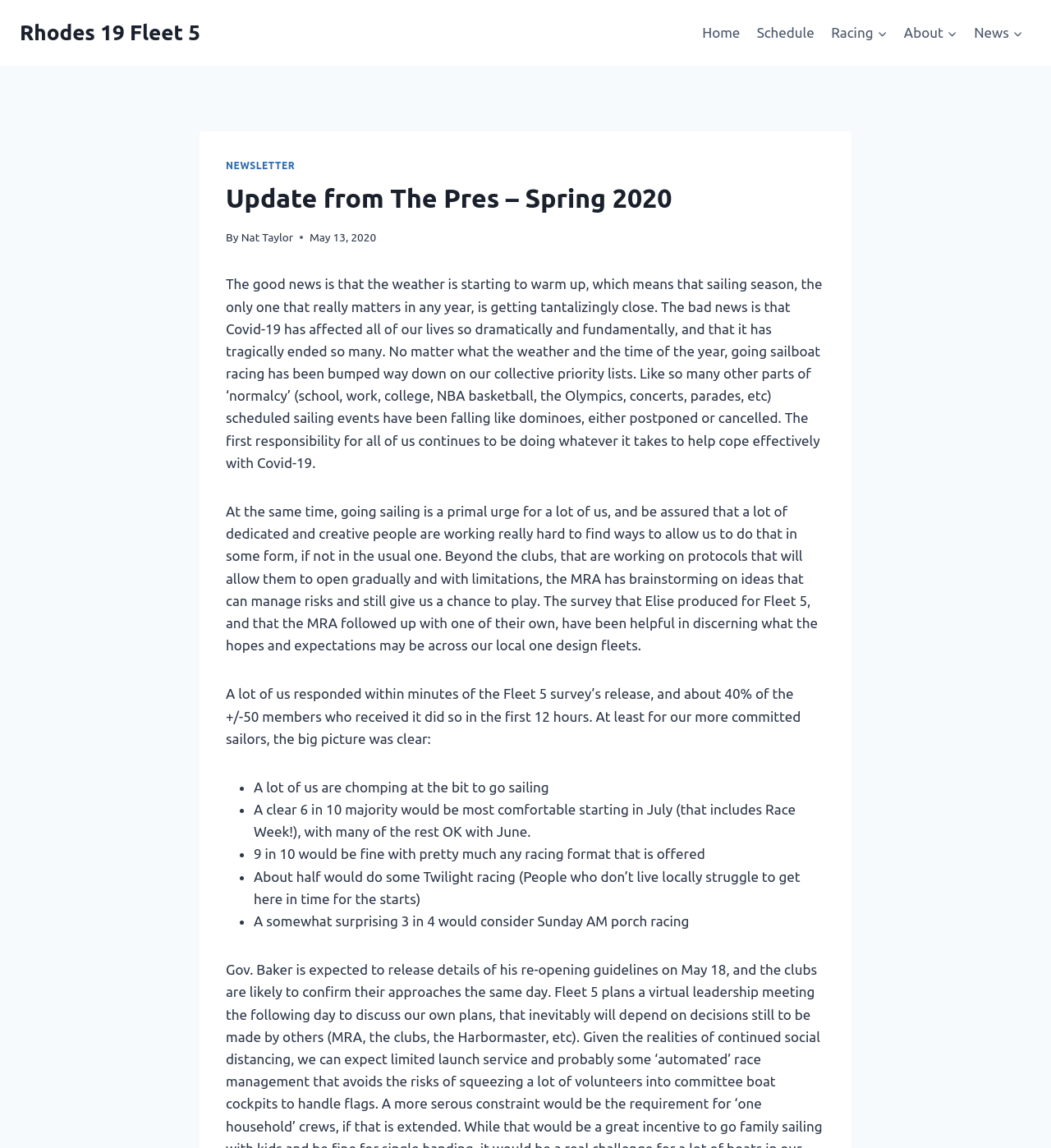Please determine and provide the text content of the webpage's heading.

Update from The Pres – Spring 2020